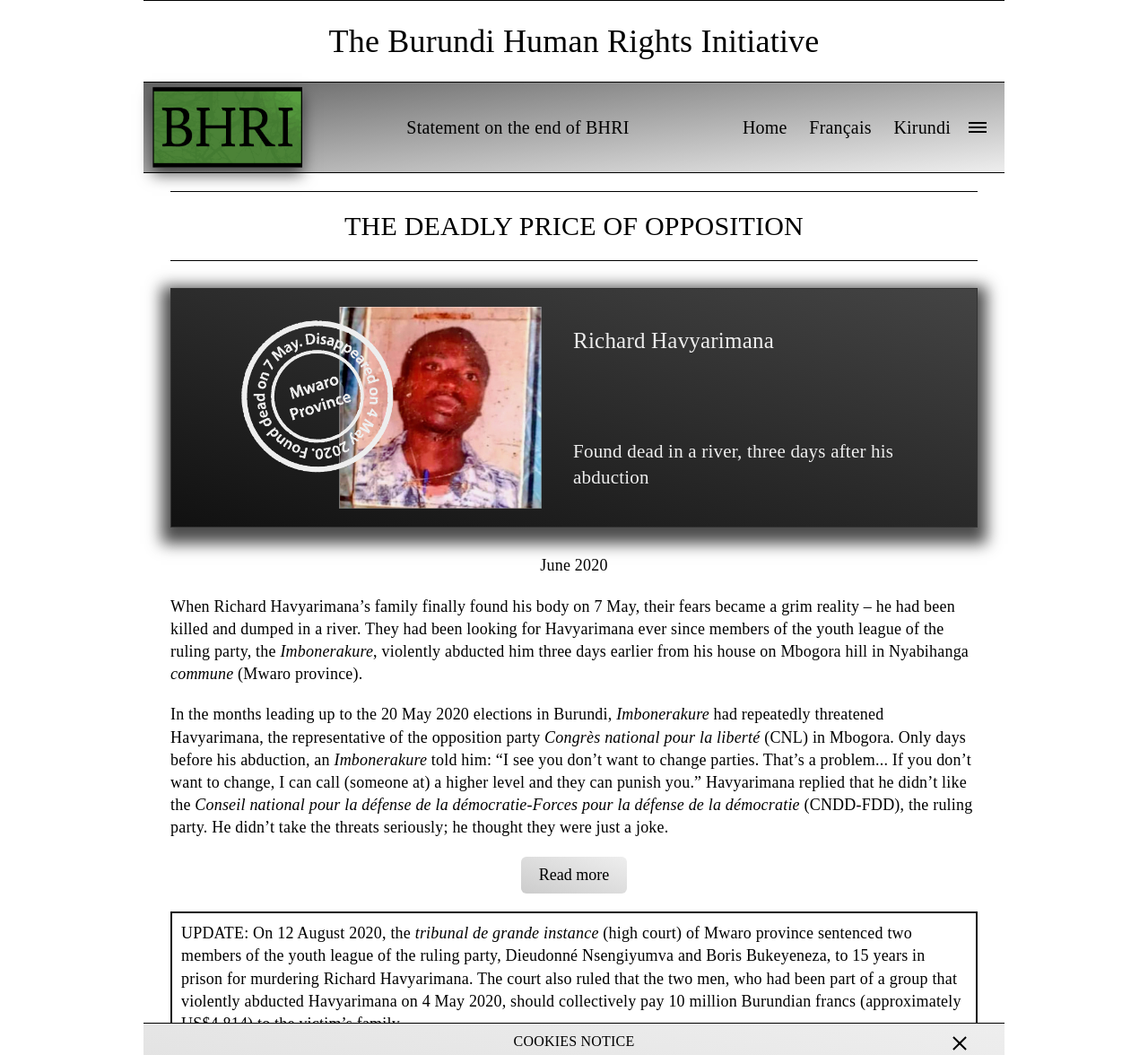Please identify the bounding box coordinates of the element that needs to be clicked to execute the following command: "Click the 'What is The Burundi Human Rights Initiative?' button". Provide the bounding box using four float numbers between 0 and 1, formatted as [left, top, right, bottom].

[0.2, 0.049, 0.8, 0.096]